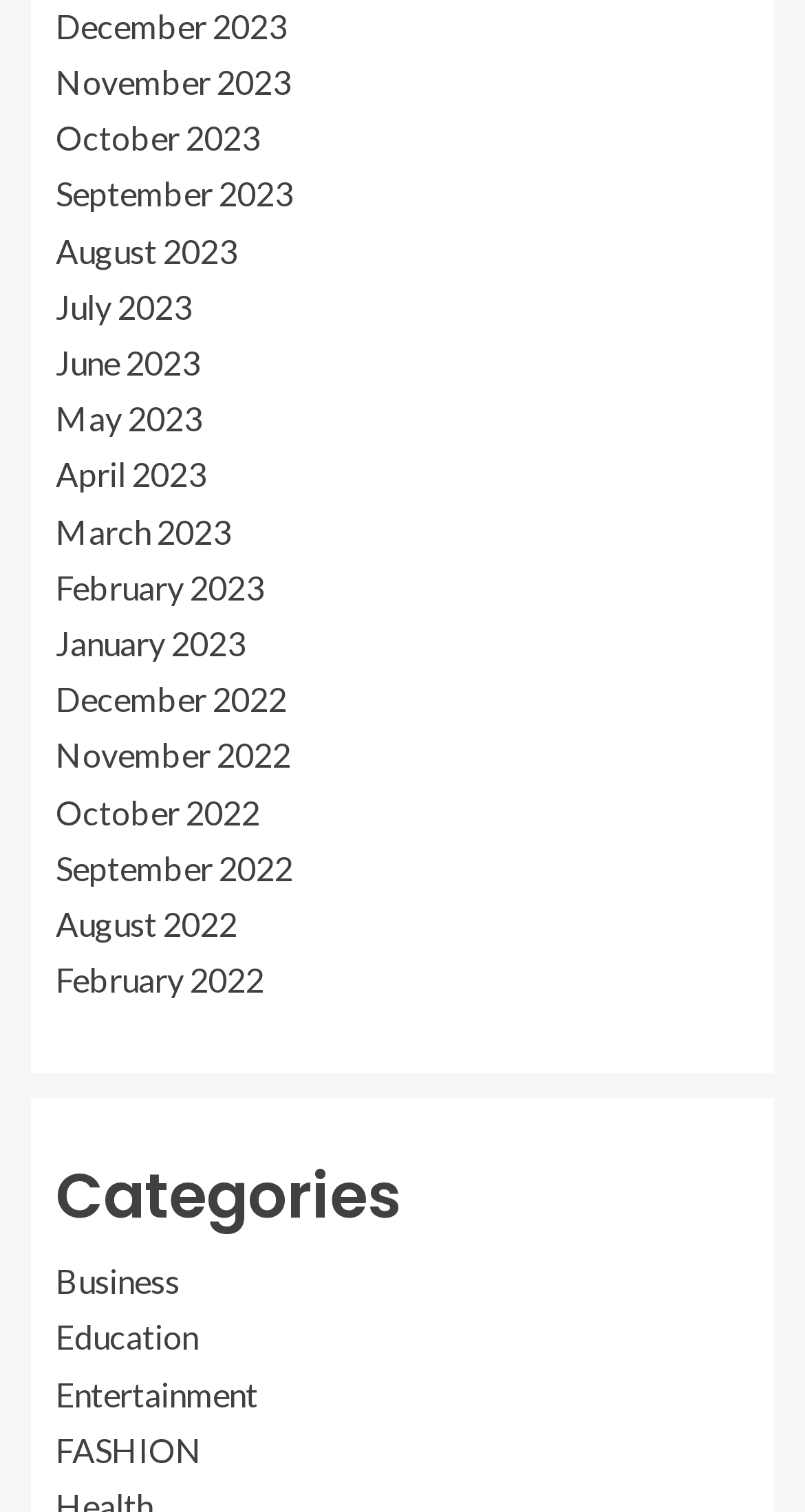Please provide a comprehensive response to the question based on the details in the image: How many months are listed?

I counted the number of links with month names, starting from December 2023 to February 2022, and found 18 links.